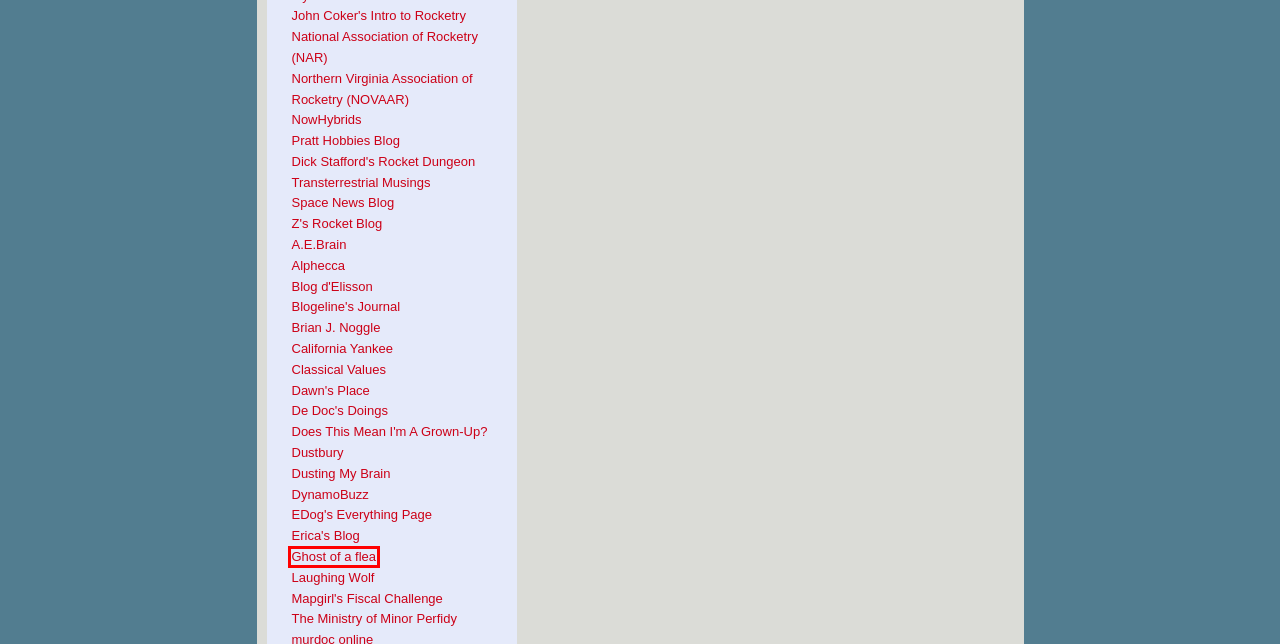Observe the provided screenshot of a webpage with a red bounding box around a specific UI element. Choose the webpage description that best fits the new webpage after you click on the highlighted element. These are your options:
A. HTML Meta Tag
B. The Laughing Wolf – Commentary, Punditry, and More
C. Classical Values – End the culture war by restoring classical values
D. Ghost of a flea
E. BLATHER REVIEW
F. National Association of Rocketry
G. Transterrestrial Musings | Biting Commentary about Infinity…and Beyond!
H. Welcome to Rocketry

D